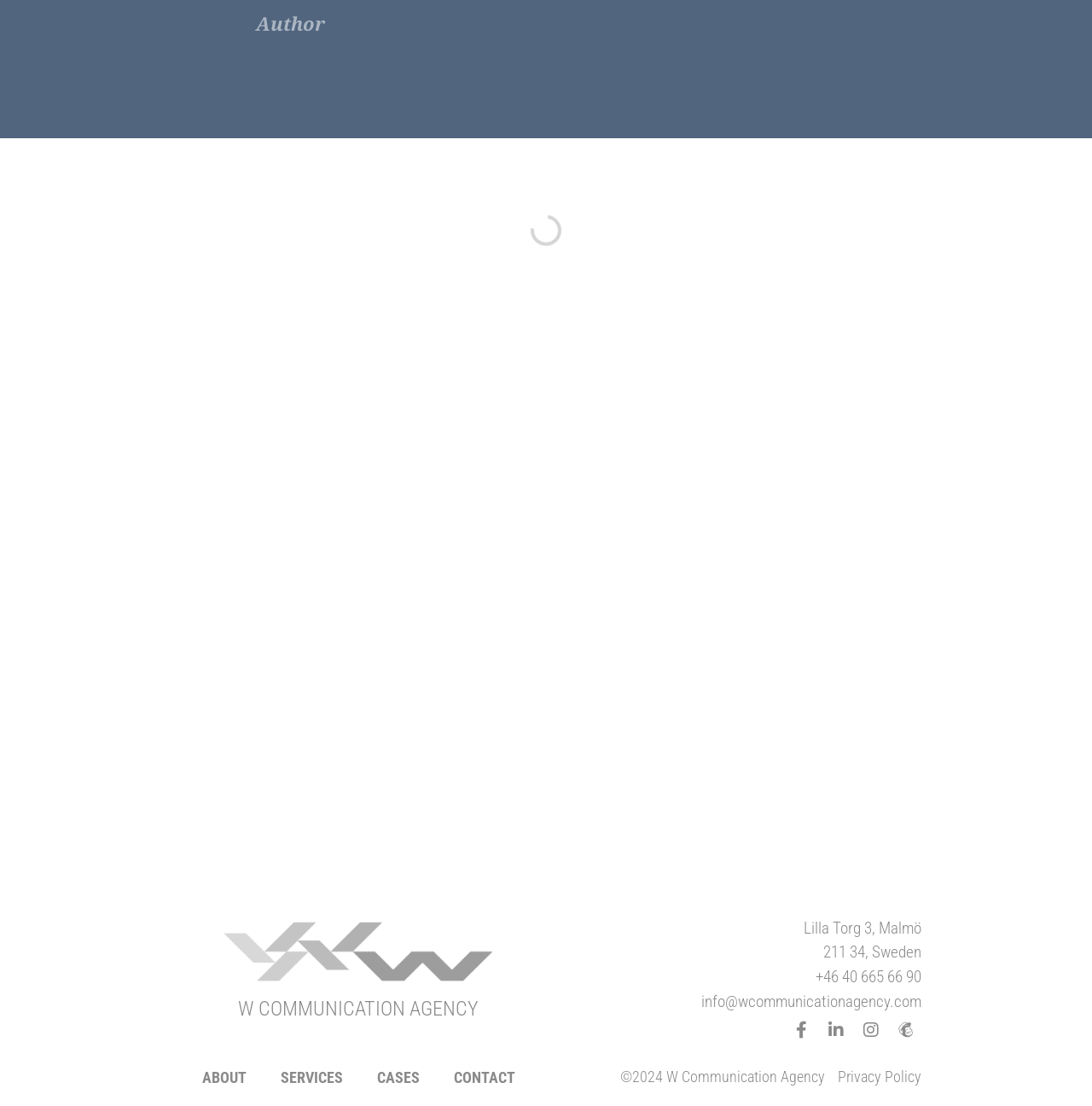Please pinpoint the bounding box coordinates for the region I should click to adhere to this instruction: "View CONTACT information".

[0.4, 0.957, 0.487, 0.992]